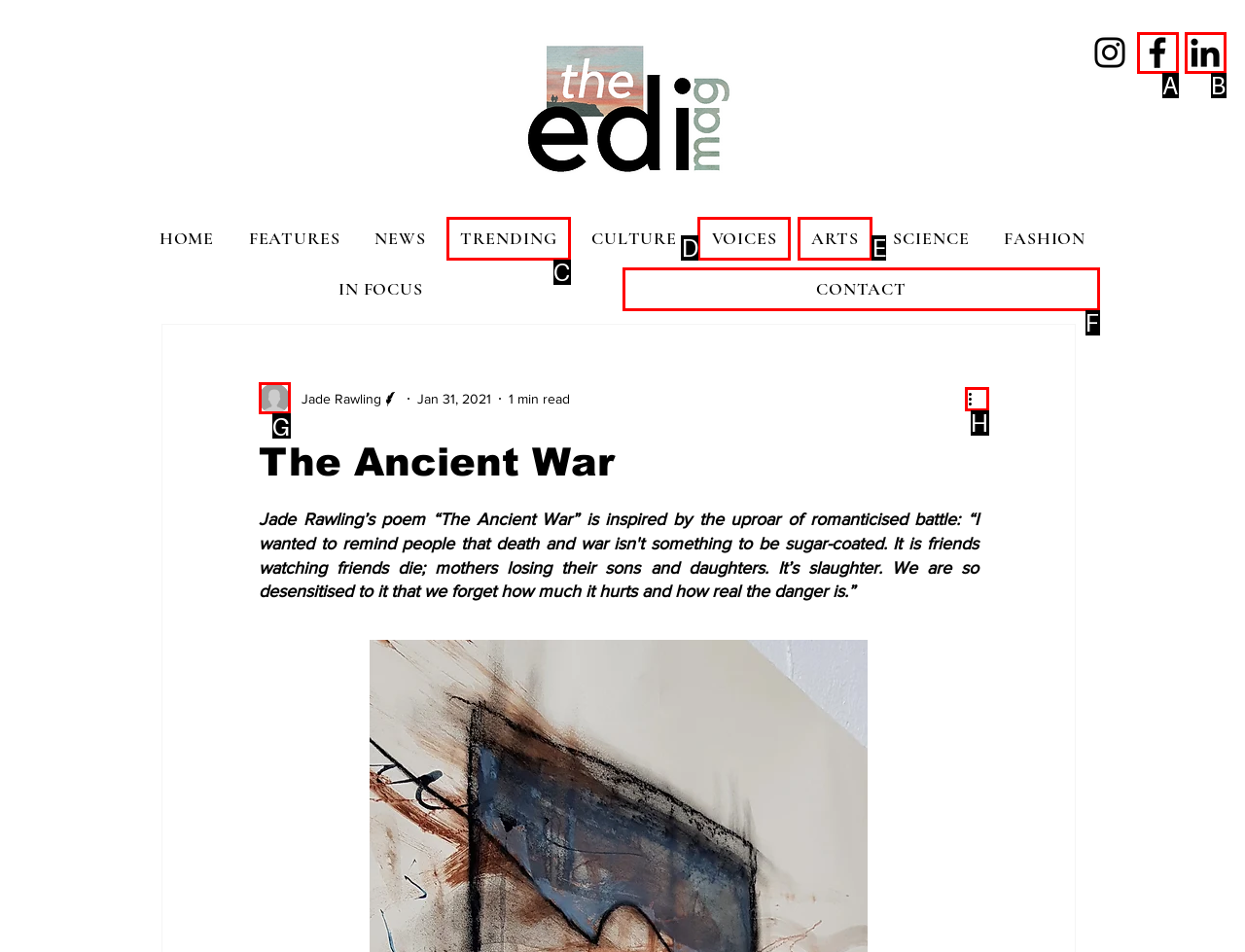Given the task: View Jade Rawling's profile, tell me which HTML element to click on.
Answer with the letter of the correct option from the given choices.

G